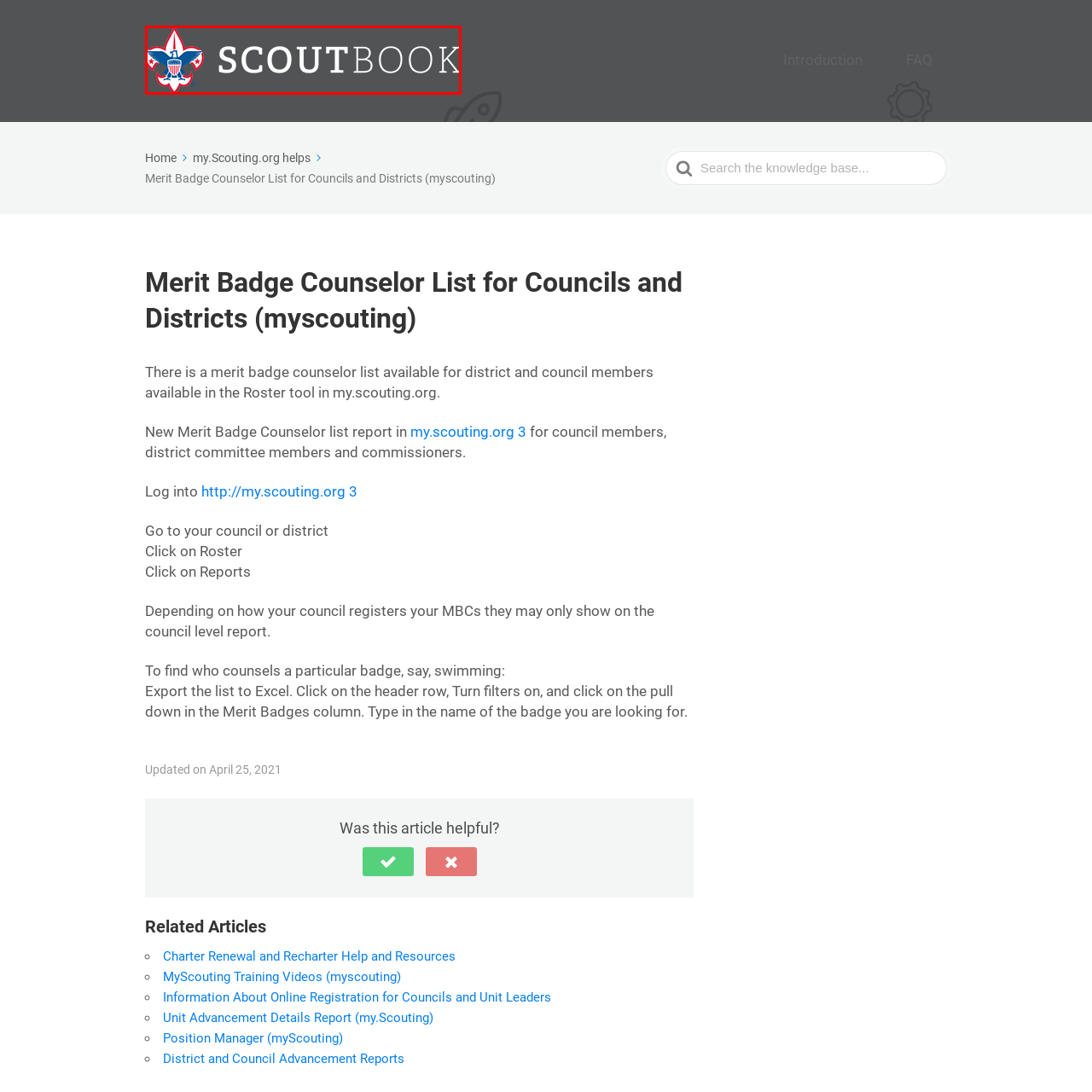Look at the photo within the red outline and describe it thoroughly.

The image showcases the logo of Scoutbook, featuring a prominent eagle with a red, white, and blue color scheme that symbolizes the Boy Scouts of America. The logo is accompanied by the word "SCOUTBOOK" in a bold, modern font, emphasizing the platform's role in supporting scouting activities. The background is a muted gray, providing a professional and clean look that aligns with the organization's mission to facilitate scouting experiences. This logo is integral to the "Merit Badge Counselor List for Councils and Districts" article, highlighting the connection between Scoutbook and the resources available for scouting members.